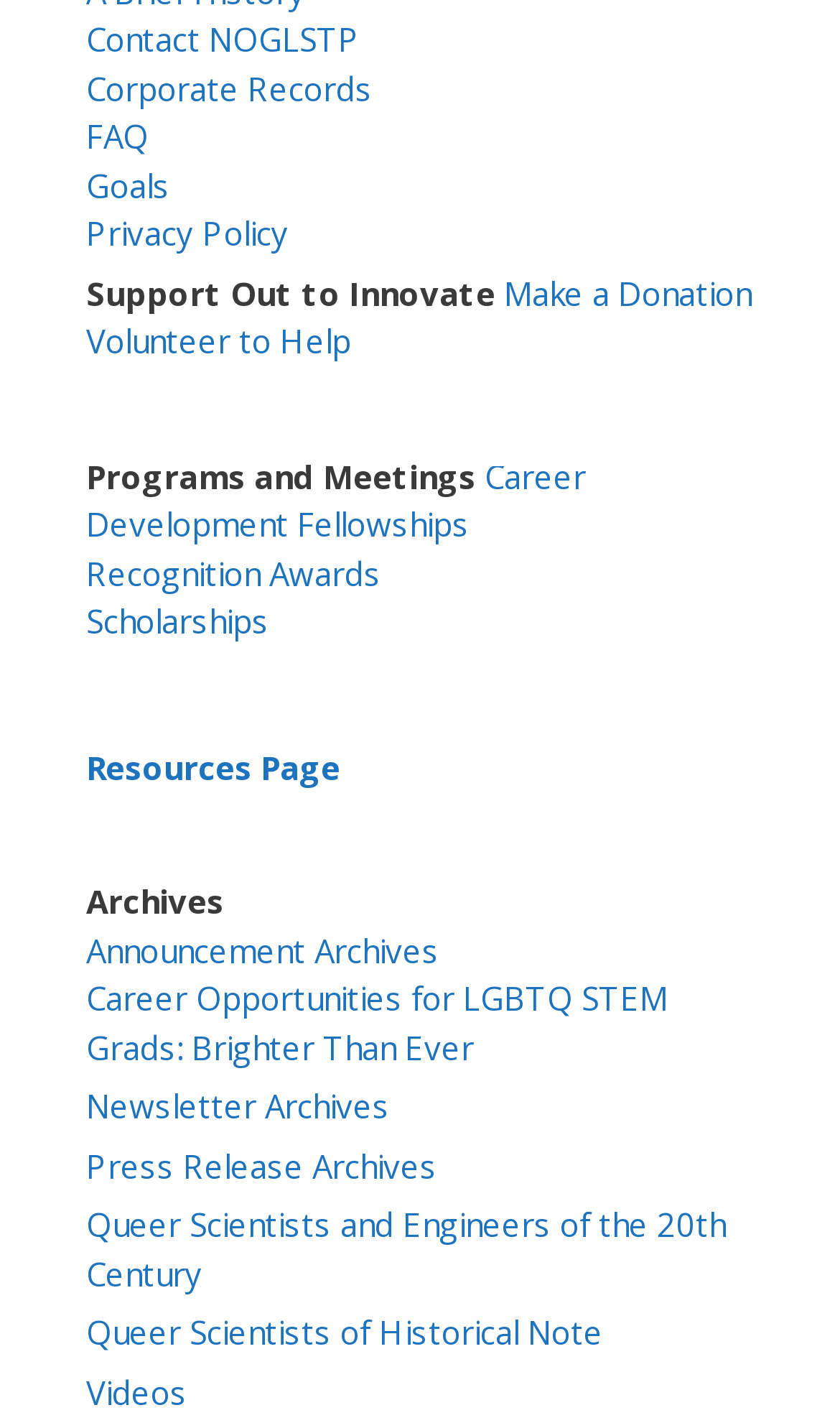Could you highlight the region that needs to be clicked to execute the instruction: "Contact NOGLSTP"?

[0.103, 0.013, 0.428, 0.043]